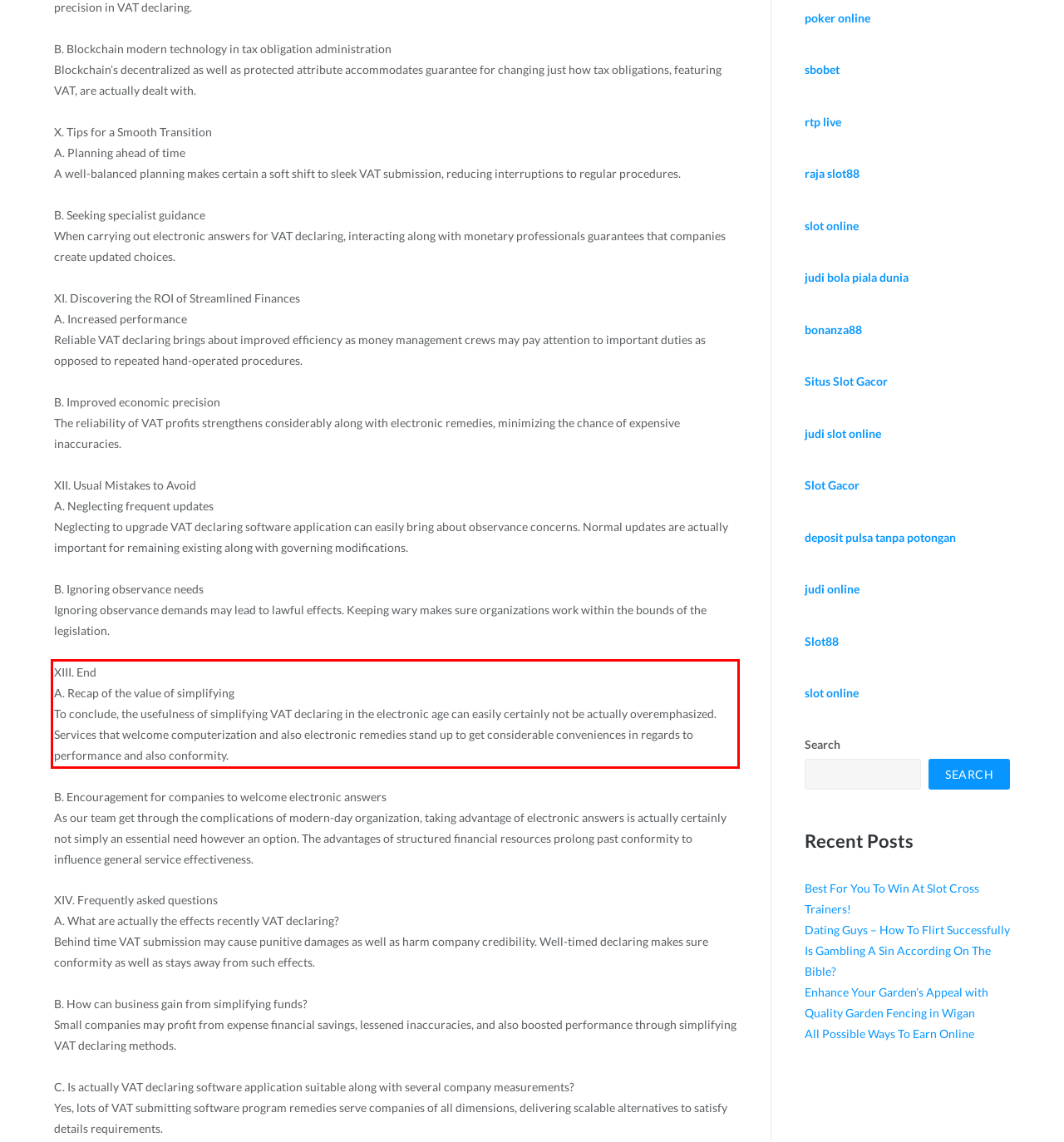Analyze the screenshot of the webpage and extract the text from the UI element that is inside the red bounding box.

XIII. End A. Recap of the value of simplifying To conclude, the usefulness of simplifying VAT declaring in the electronic age can easily certainly not be actually overemphasized. Services that welcome computerization and also electronic remedies stand up to get considerable conveniences in regards to performance and also conformity.